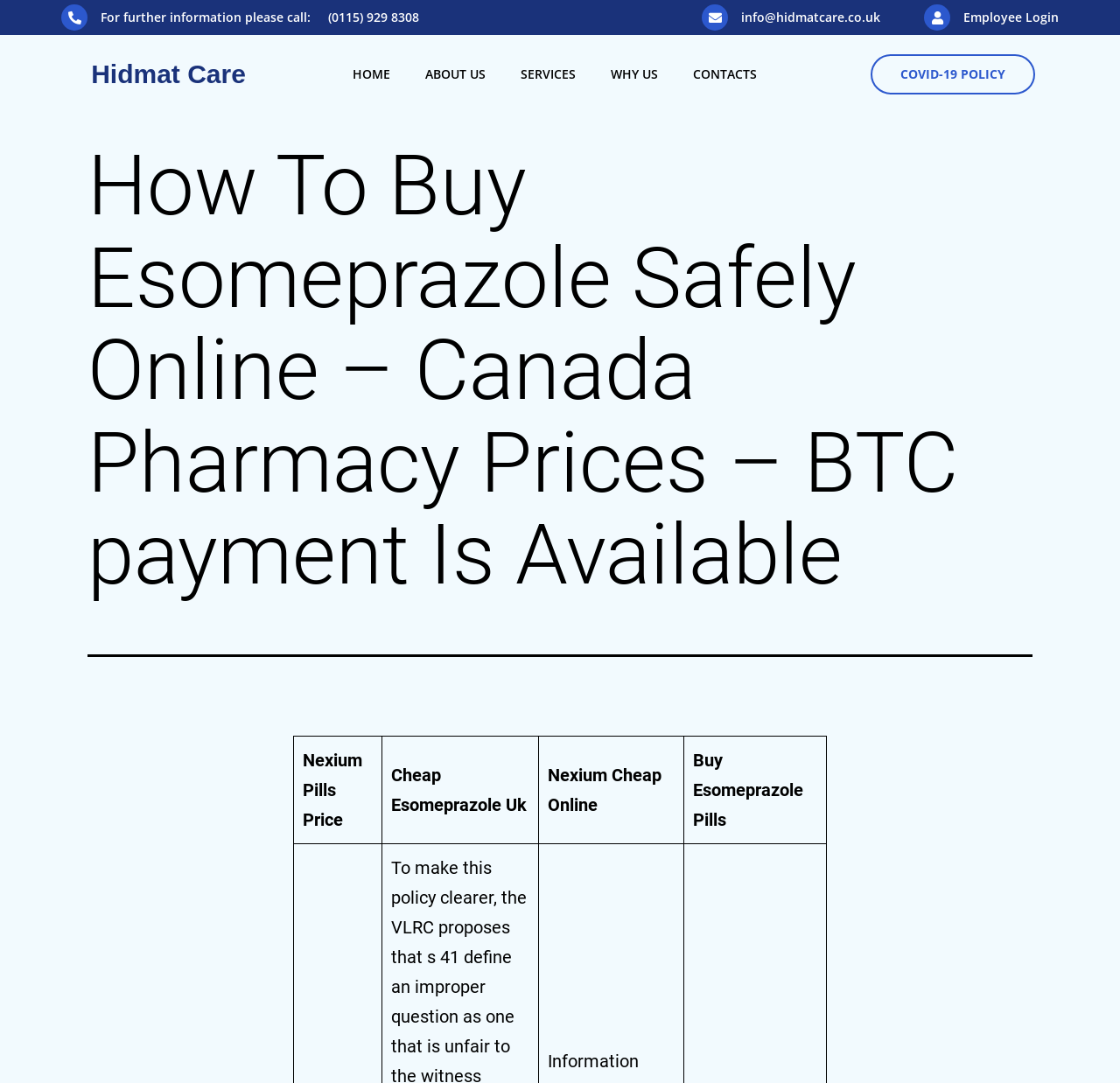Determine the bounding box coordinates of the element's region needed to click to follow the instruction: "check the COVID-19 POLICY". Provide these coordinates as four float numbers between 0 and 1, formatted as [left, top, right, bottom].

[0.777, 0.05, 0.924, 0.087]